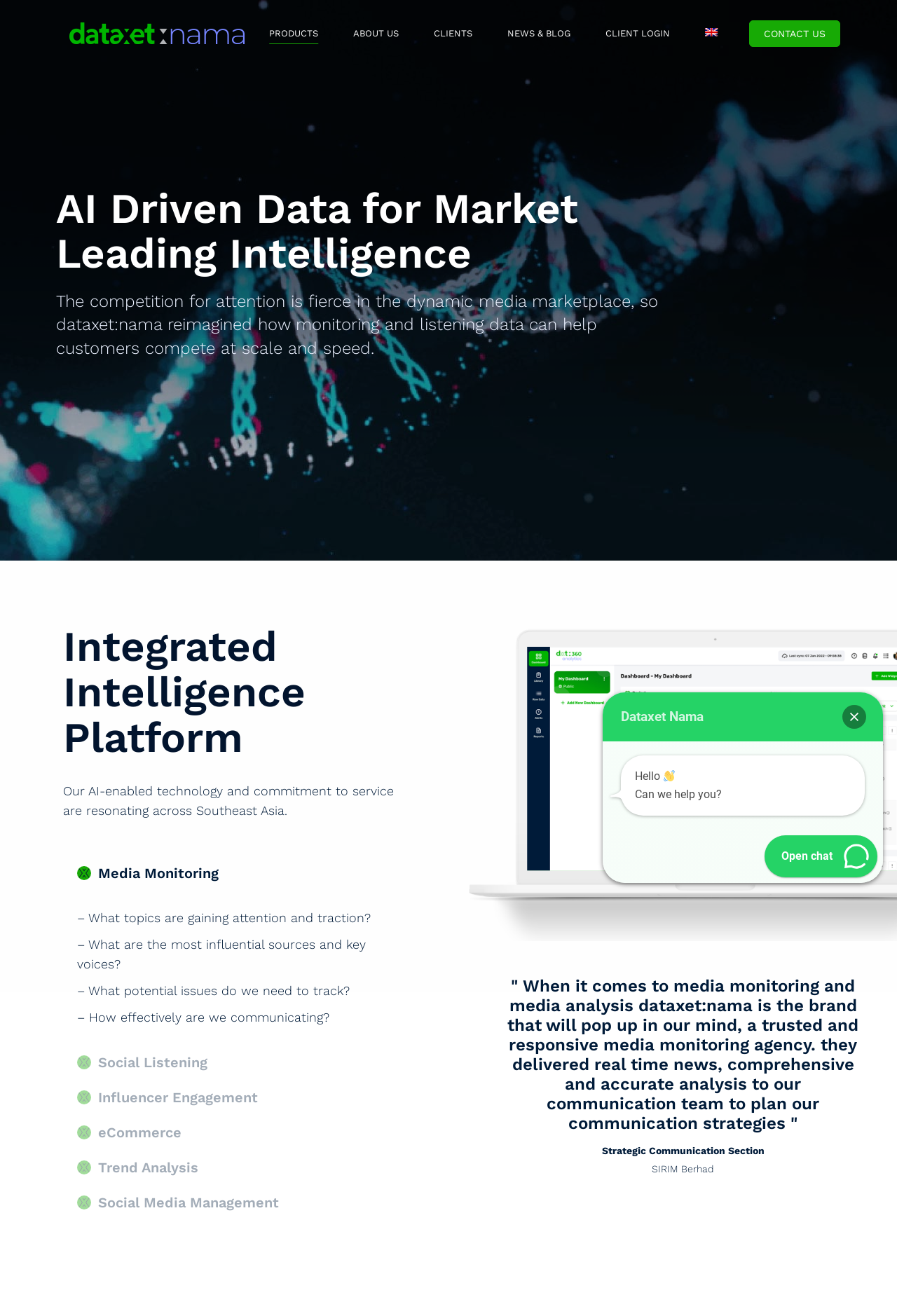Locate the bounding box coordinates of the item that should be clicked to fulfill the instruction: "Click the CONTACT US link".

[0.835, 0.015, 0.936, 0.035]